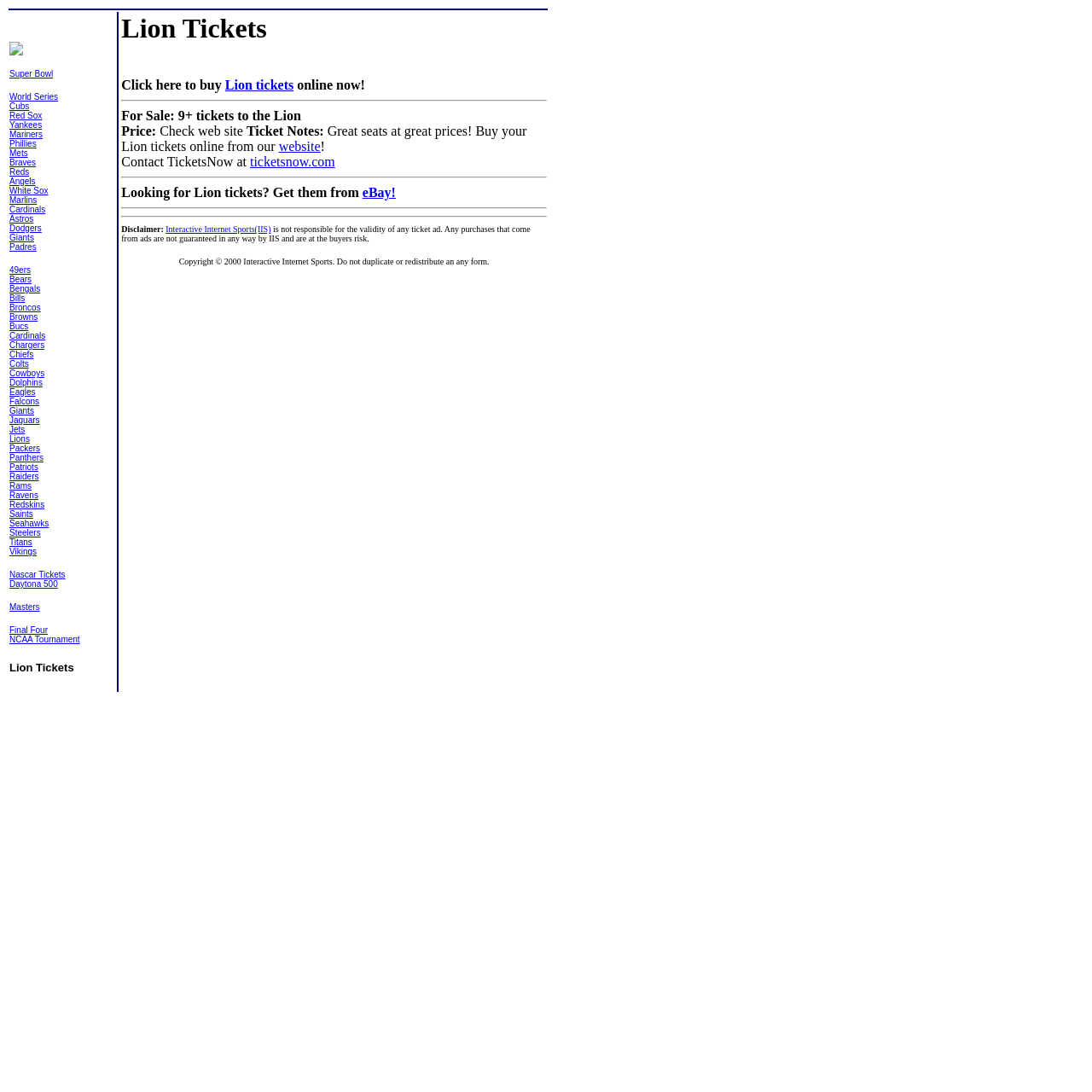Find the bounding box coordinates of the clickable region needed to perform the following instruction: "Click on Nascar Tickets". The coordinates should be provided as four float numbers between 0 and 1, i.e., [left, top, right, bottom].

[0.009, 0.522, 0.06, 0.53]